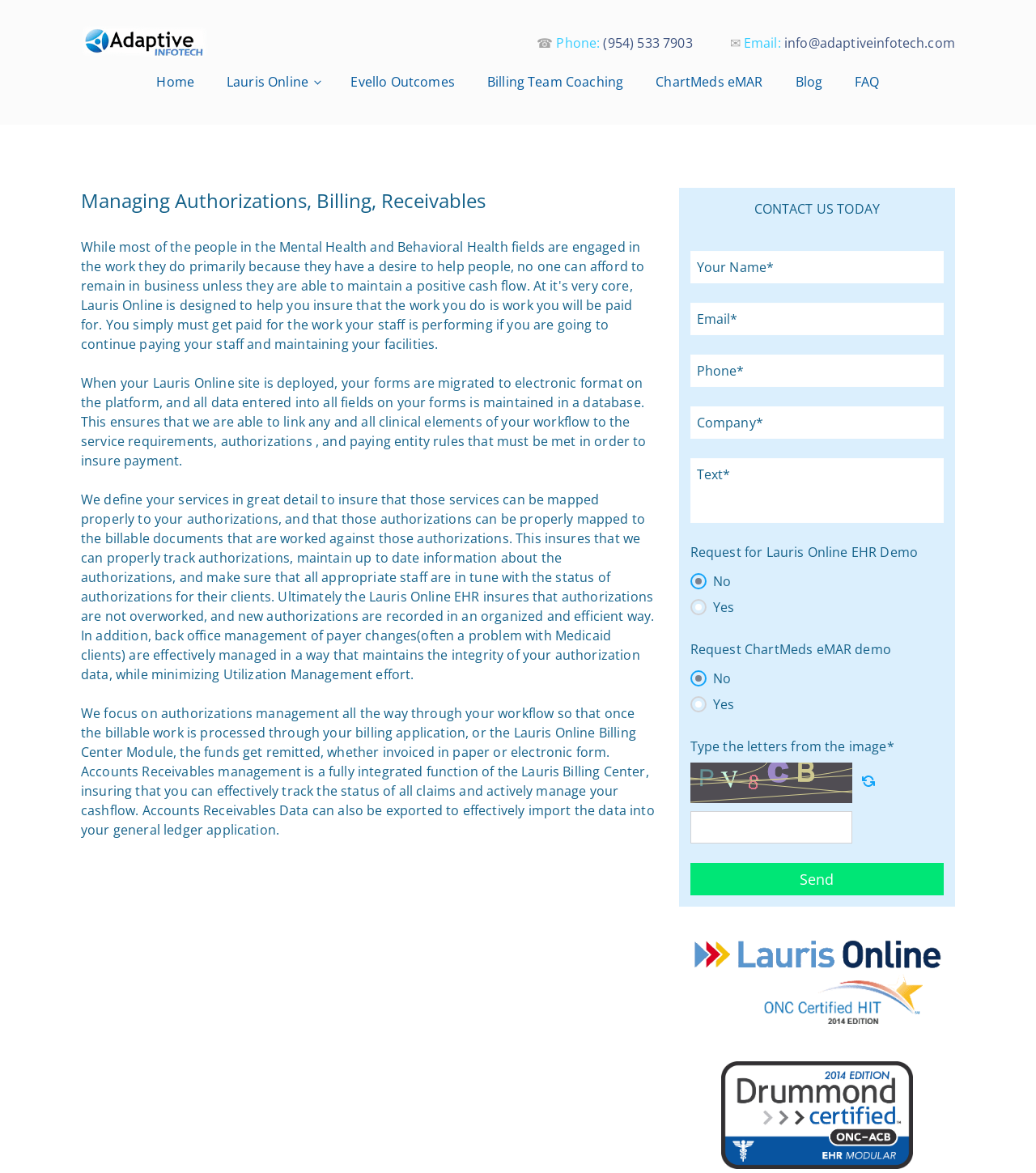Kindly determine the bounding box coordinates for the area that needs to be clicked to execute this instruction: "Click the 'Home' link".

[0.151, 0.061, 0.188, 0.078]